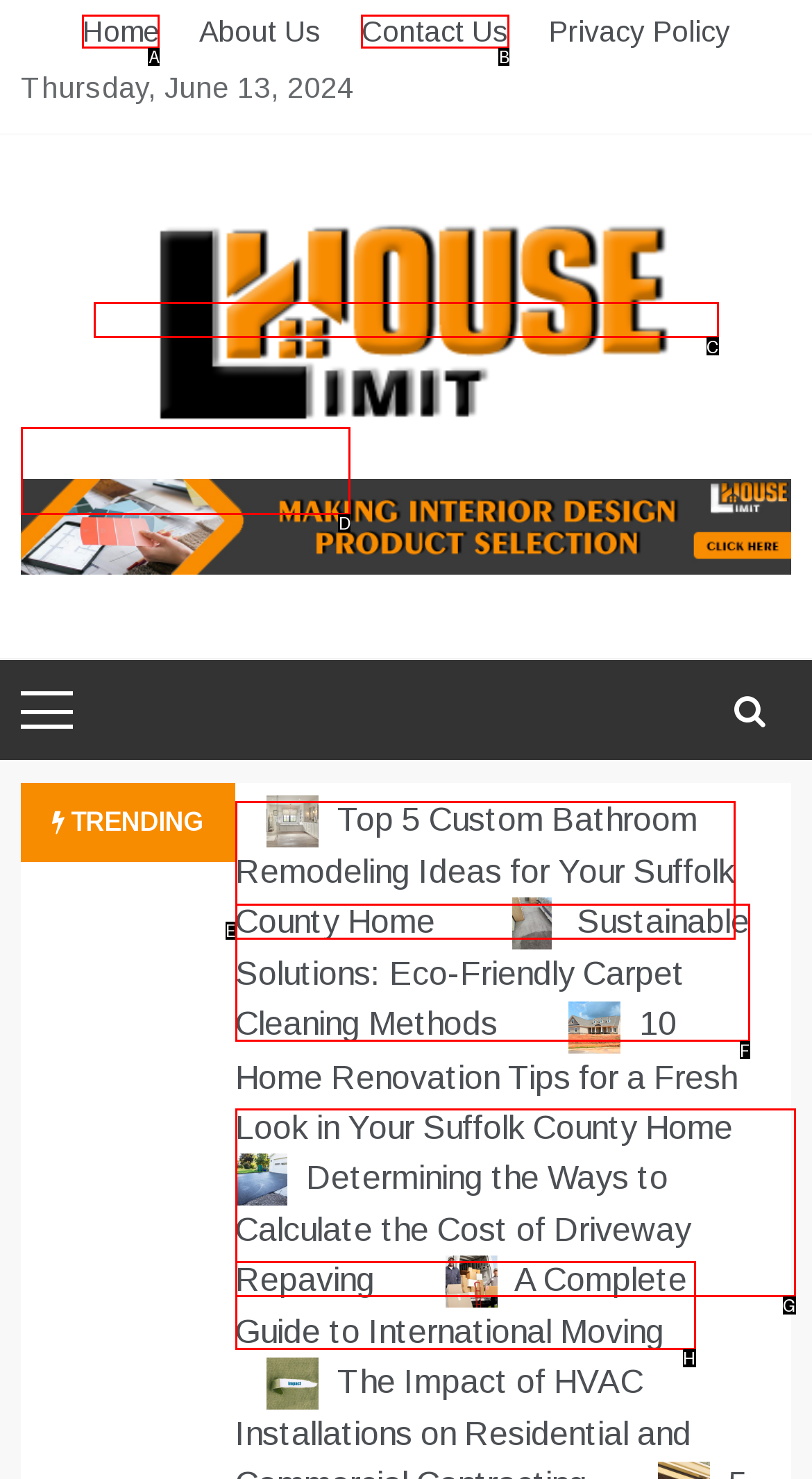Determine which option aligns with the description: Limit House. Provide the letter of the chosen option directly.

D